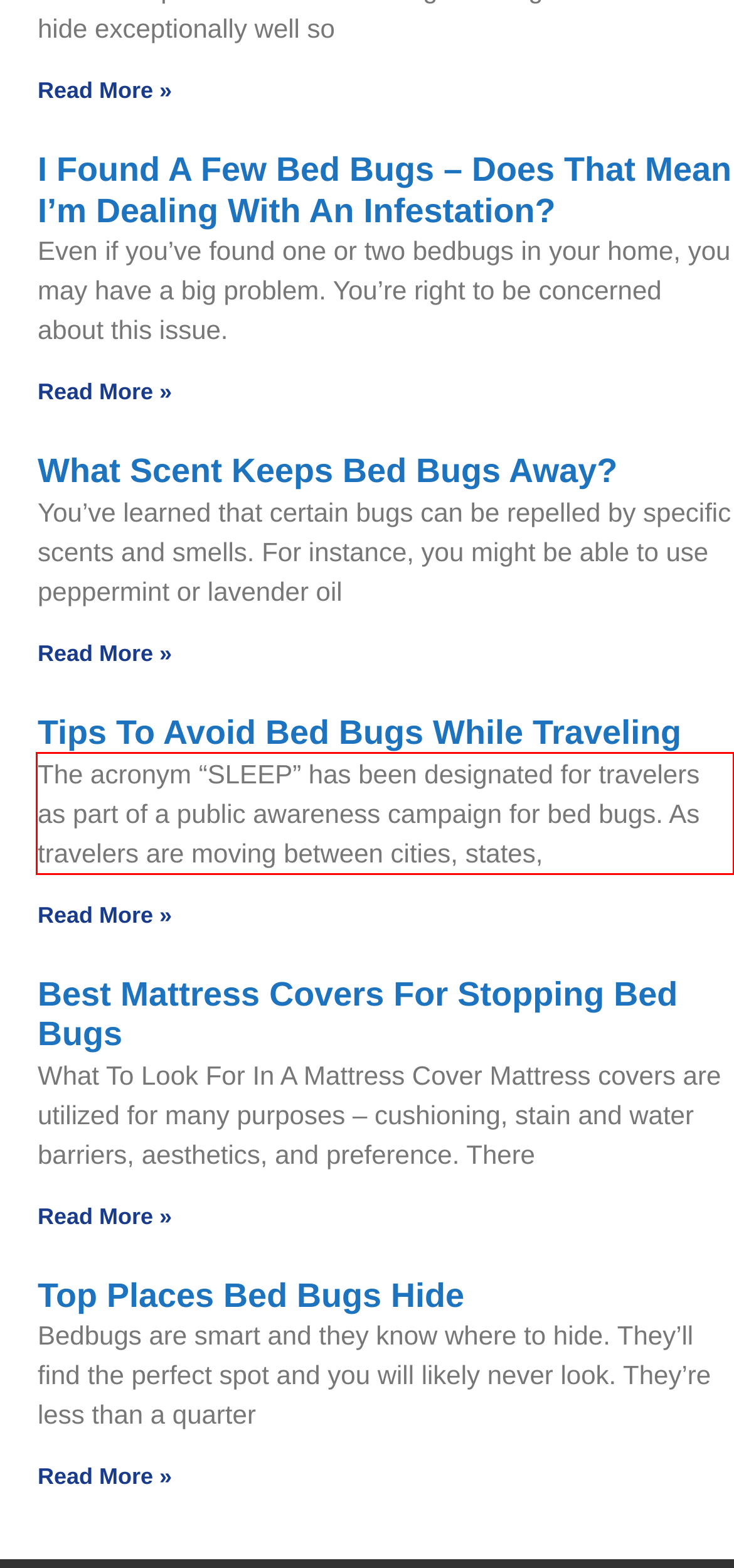You have a screenshot of a webpage with a red bounding box. Use OCR to generate the text contained within this red rectangle.

The acronym “SLEEP” has been designated for travelers as part of a public awareness campaign for bed bugs. As travelers are moving between cities, states,